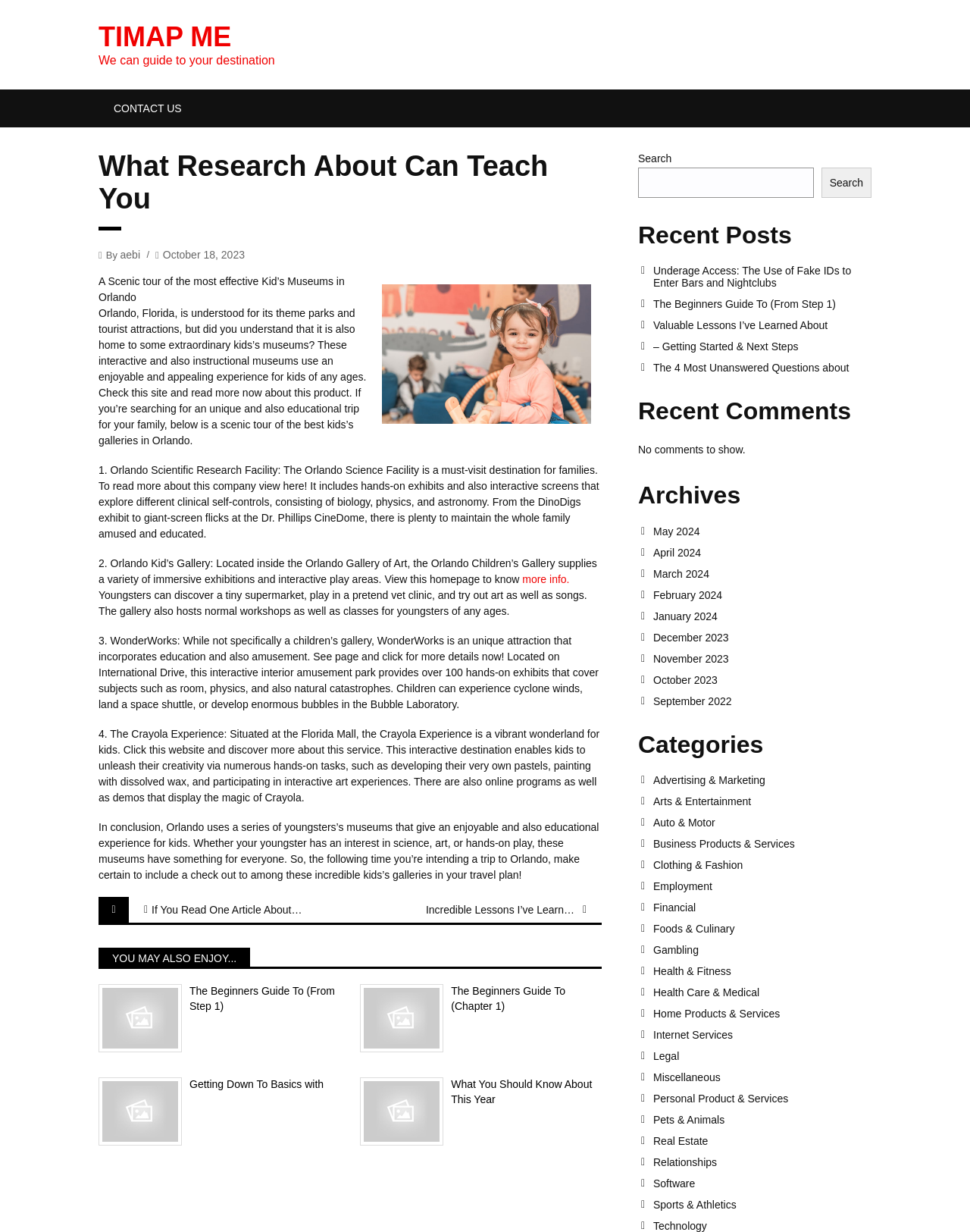Please determine the bounding box coordinates of the element to click in order to execute the following instruction: "Contact us". The coordinates should be four float numbers between 0 and 1, specified as [left, top, right, bottom].

[0.102, 0.073, 0.203, 0.104]